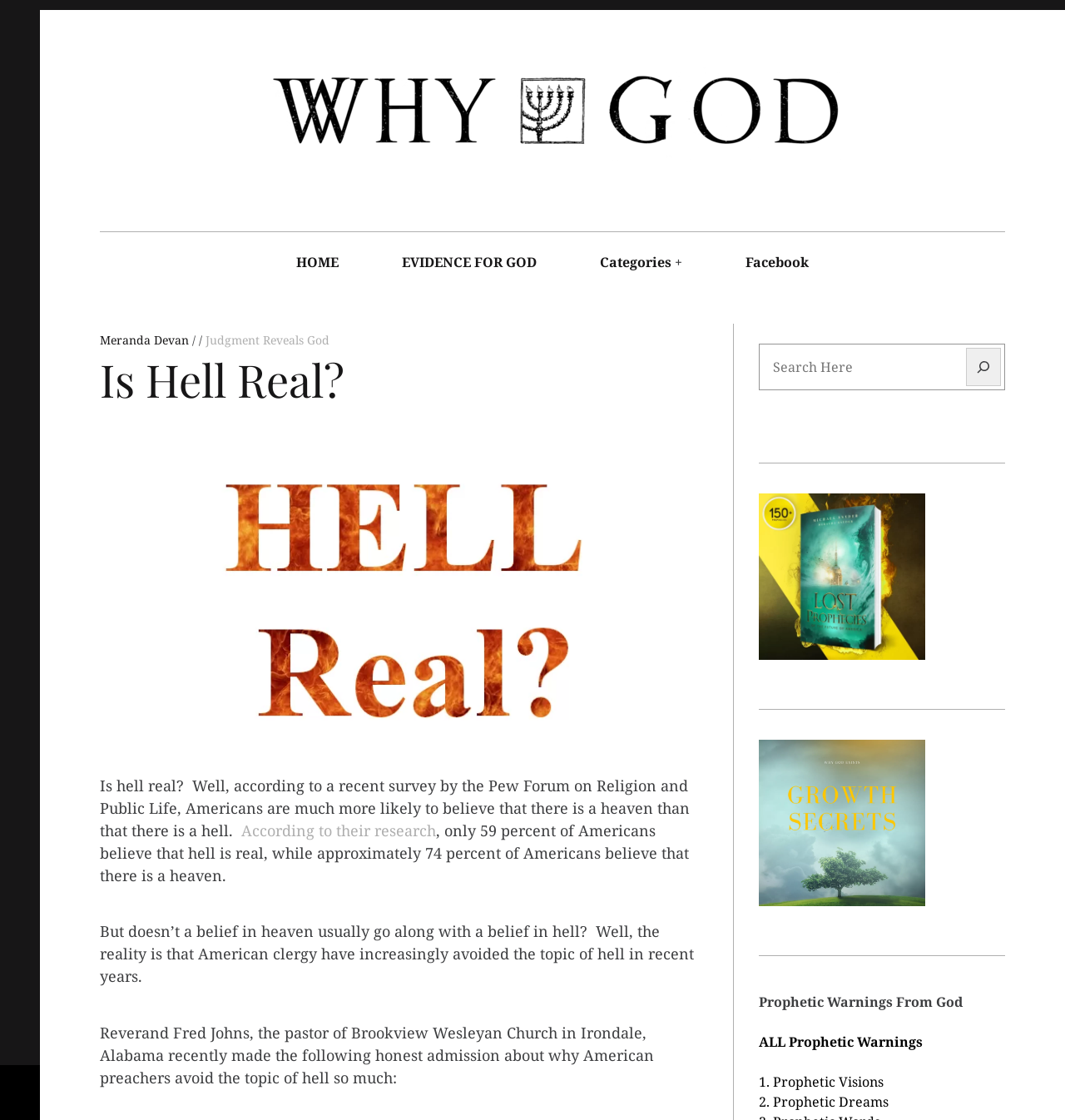Find the bounding box coordinates of the UI element according to this description: "Meranda Devan".

[0.094, 0.296, 0.18, 0.31]